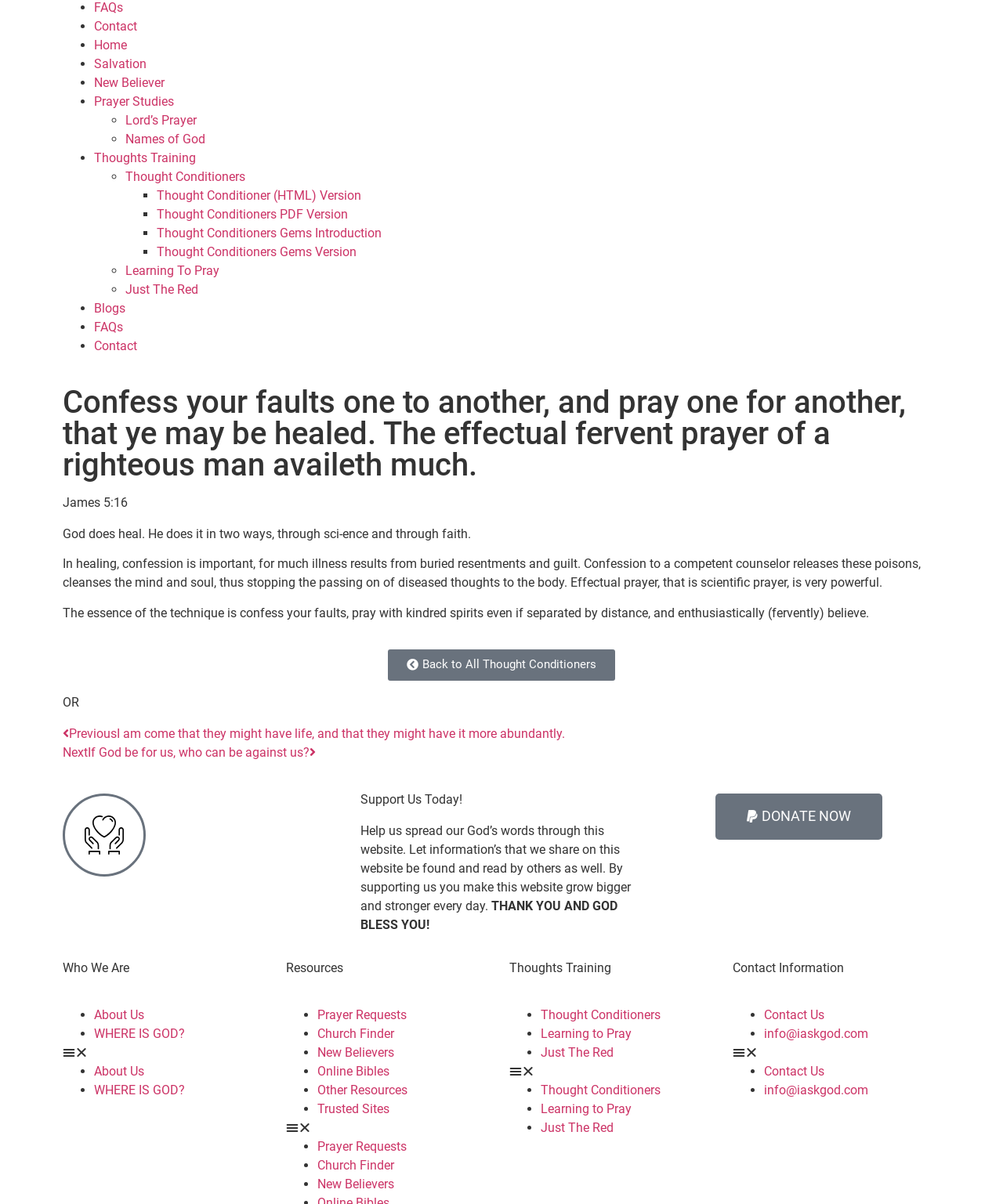Identify and provide the bounding box for the element described by: "Thought Conditioners Gems Introduction".

[0.156, 0.187, 0.38, 0.2]